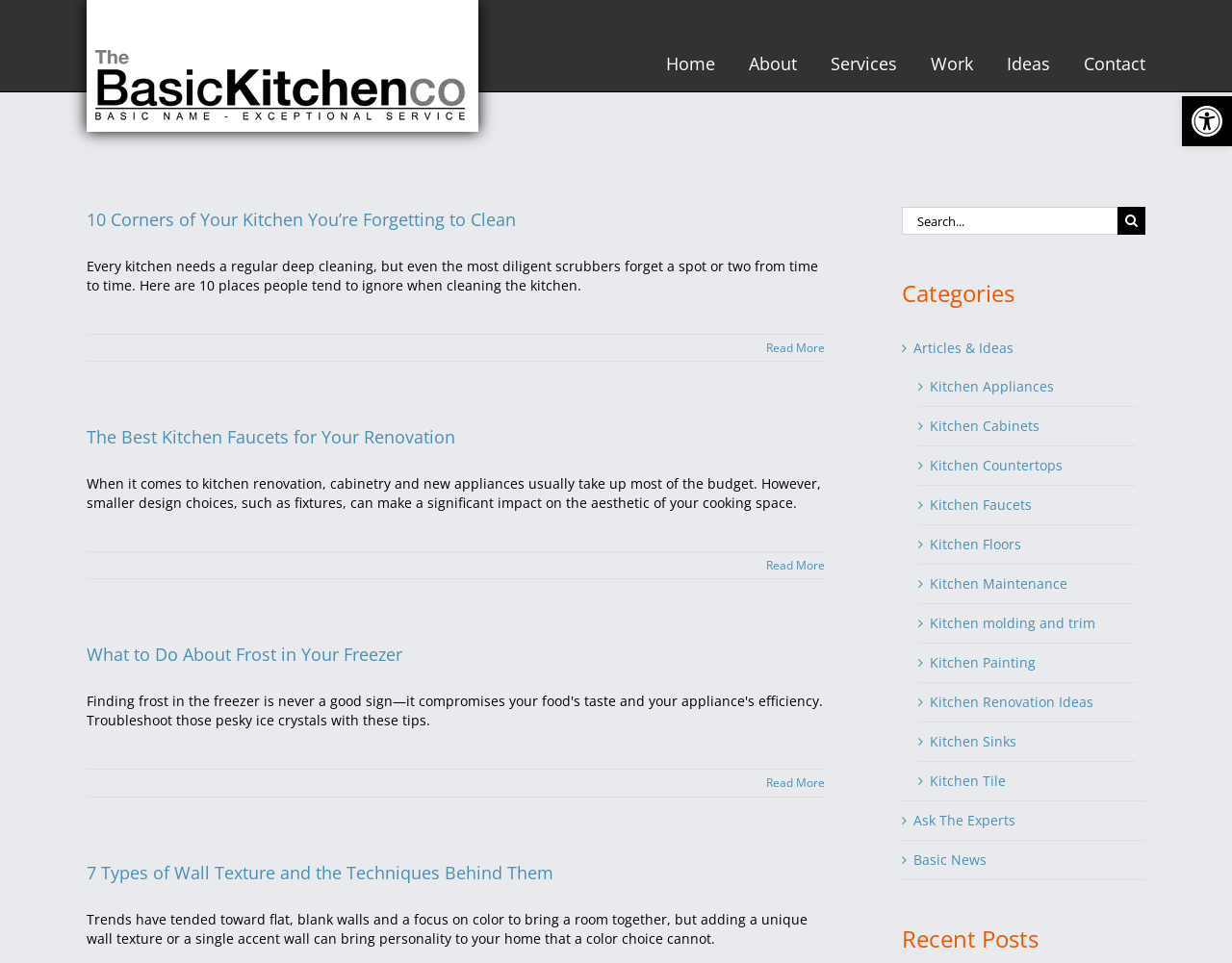Refer to the image and offer a detailed explanation in response to the question: How many categories are listed on the webpage?

The categories are listed under the 'Categories' heading, and they include 'Articles & Ideas', 'Kitchen Appliances', 'Kitchen Cabinets', 'Kitchen Countertops', 'Kitchen Faucets', 'Kitchen Floors', 'Kitchen Maintenance', 'Kitchen molding and trim', 'Kitchen Painting', 'Kitchen Renovation Ideas', 'Kitchen Sinks', 'Kitchen Tile', 'Ask The Experts', and 'Basic News'.